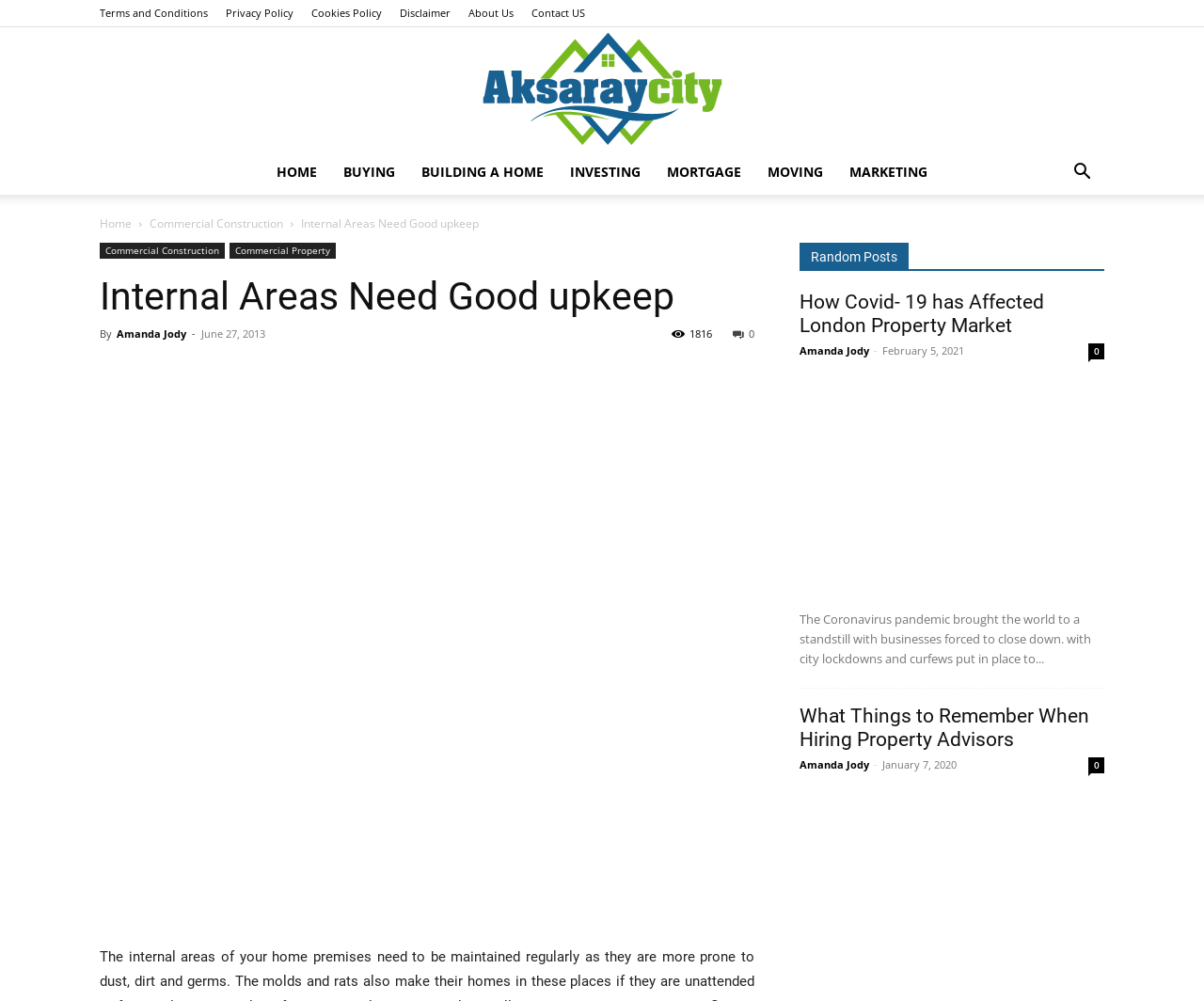Determine the main headline of the webpage and provide its text.

Internal Areas Need Good upkeep